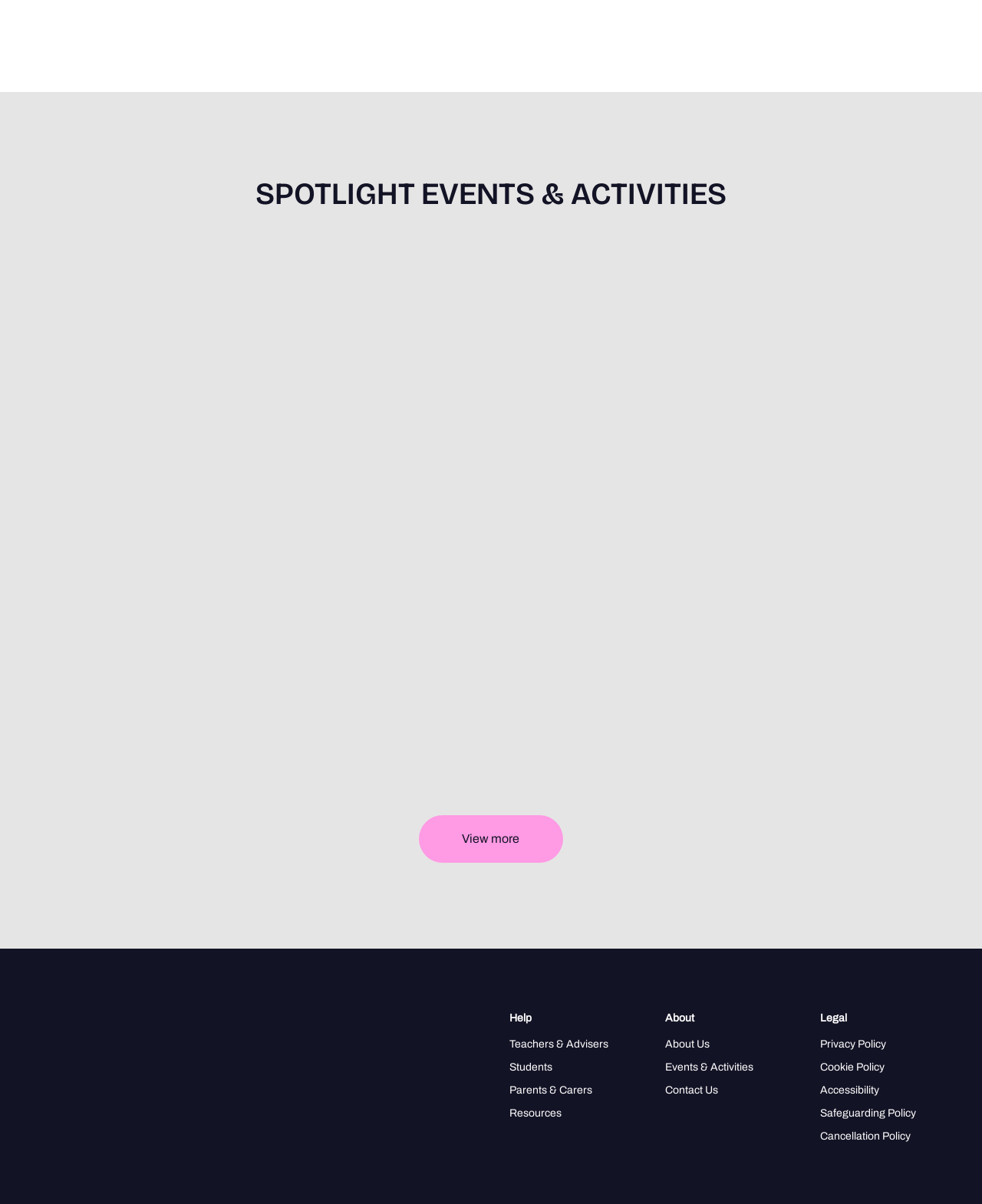Based on the element description "aria-label="Link to Facebook"", predict the bounding box coordinates of the UI element.

[0.031, 0.889, 0.096, 0.904]